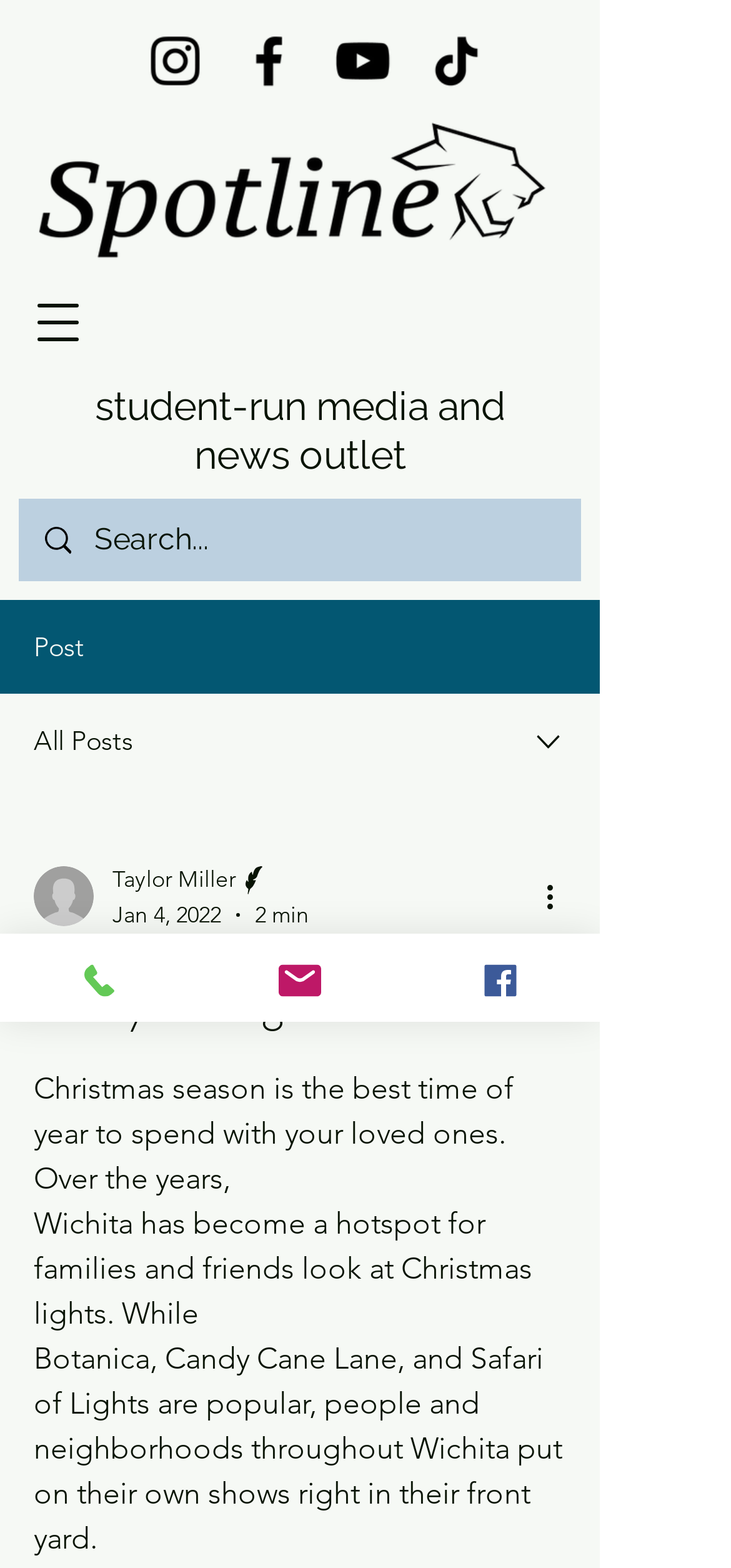Please find the bounding box coordinates for the clickable element needed to perform this instruction: "Read the post".

[0.046, 0.62, 0.774, 0.657]